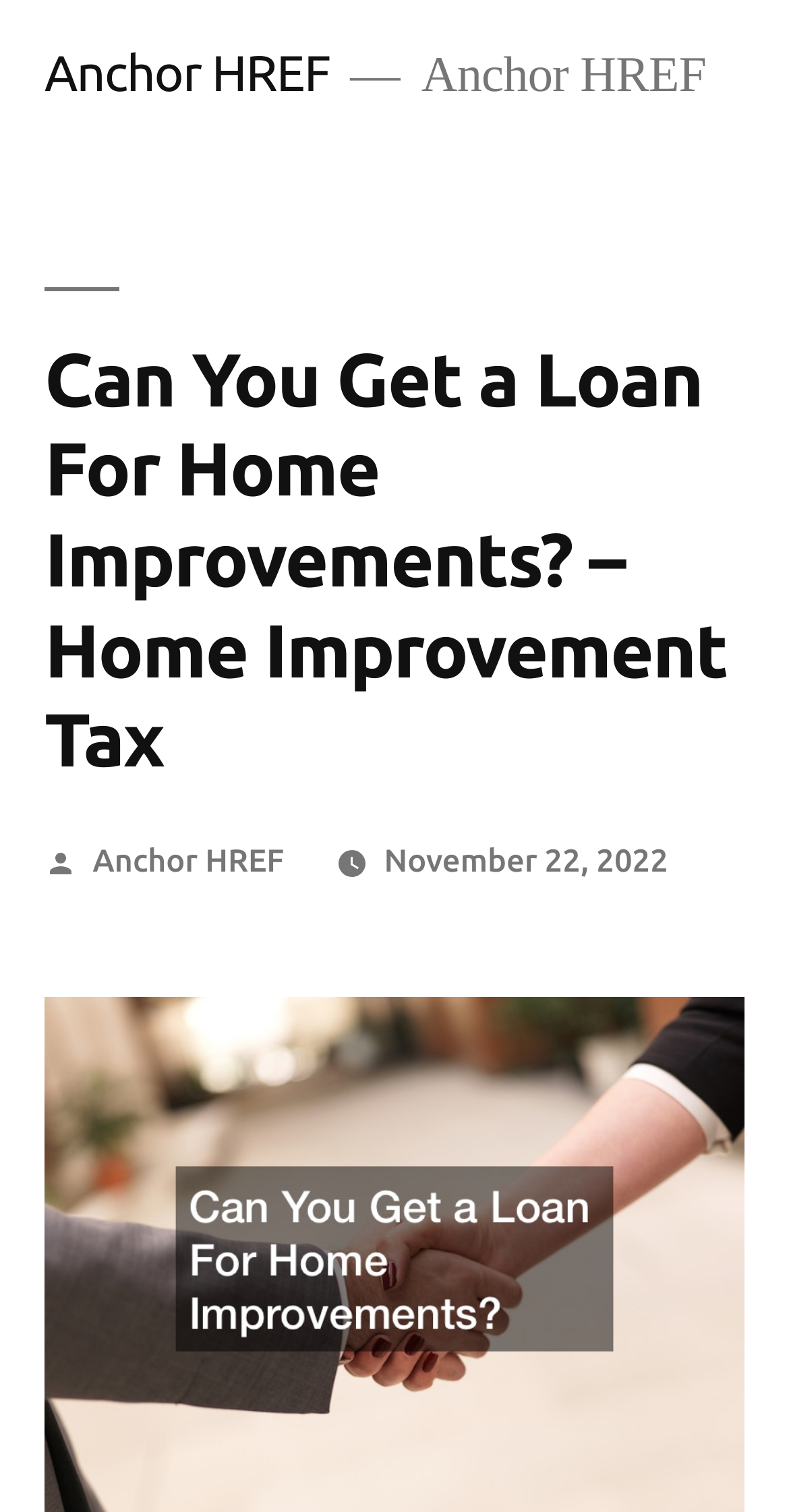Detail the various sections and features present on the webpage.

The webpage appears to be a blog post or article about home improvement loans and taxes. At the top-left corner, there is a link with the text "Anchor HREF" which is focused. Next to it, on the same horizontal line, there is a static text with the same label "Anchor HREF". 

Below these elements, there is a main heading that spans almost the entire width of the page, titled "Can You Get a Loan For Home Improvements? – Home Improvement Tax". This heading is positioned roughly at the top-third of the page.

Under the main heading, there are three elements aligned horizontally. On the left, there is a static text "Posted by", followed by a link "Anchor HREF" in the middle, and another link "November 22, 2022" on the right. The latter link also contains a time element with the same date and time. These elements are positioned roughly at the middle of the page.